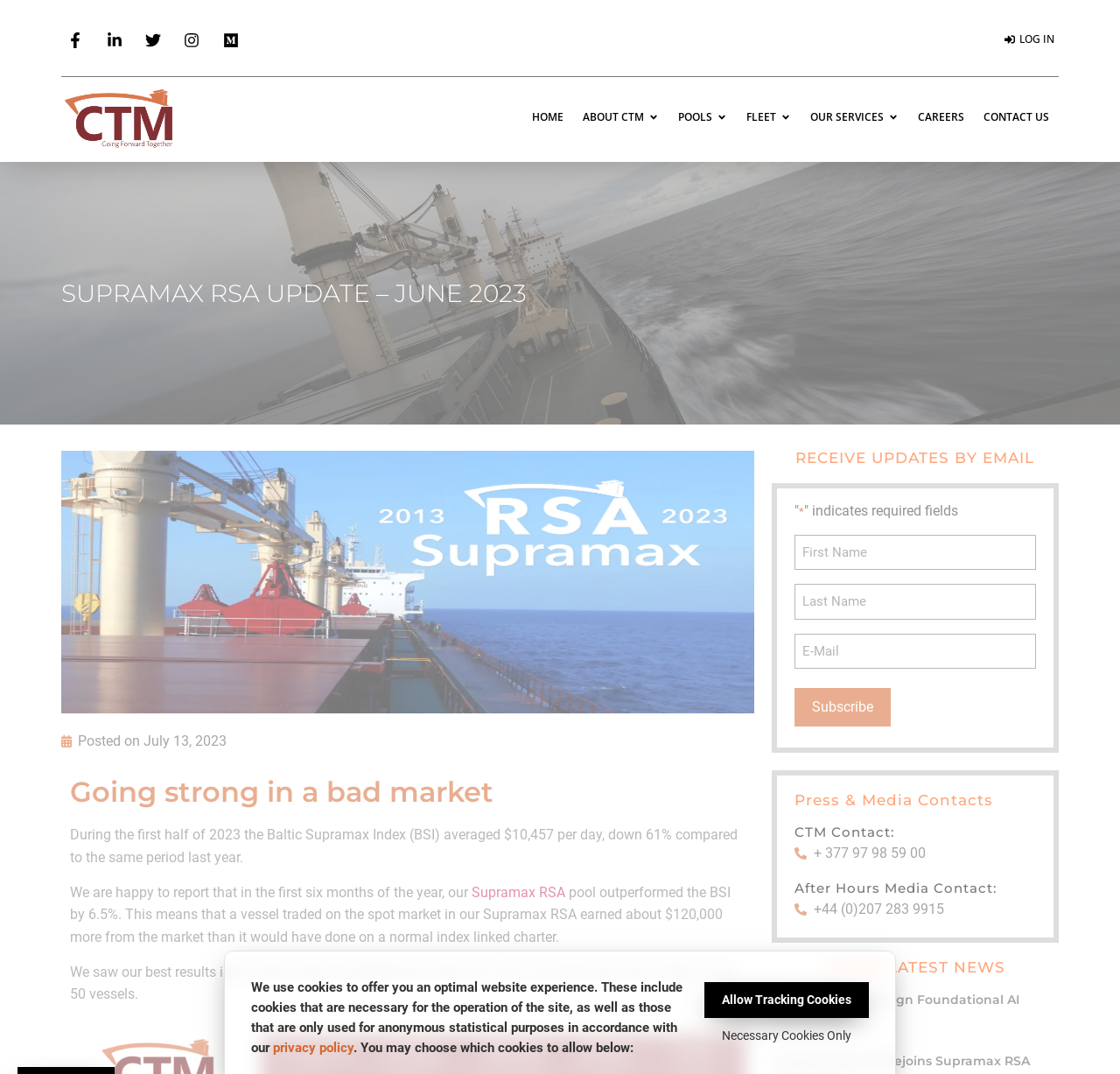What is the topic of the article 'CTM & Complexio sign Foundational AI partnership'?
Please use the image to provide a one-word or short phrase answer.

AI partnership